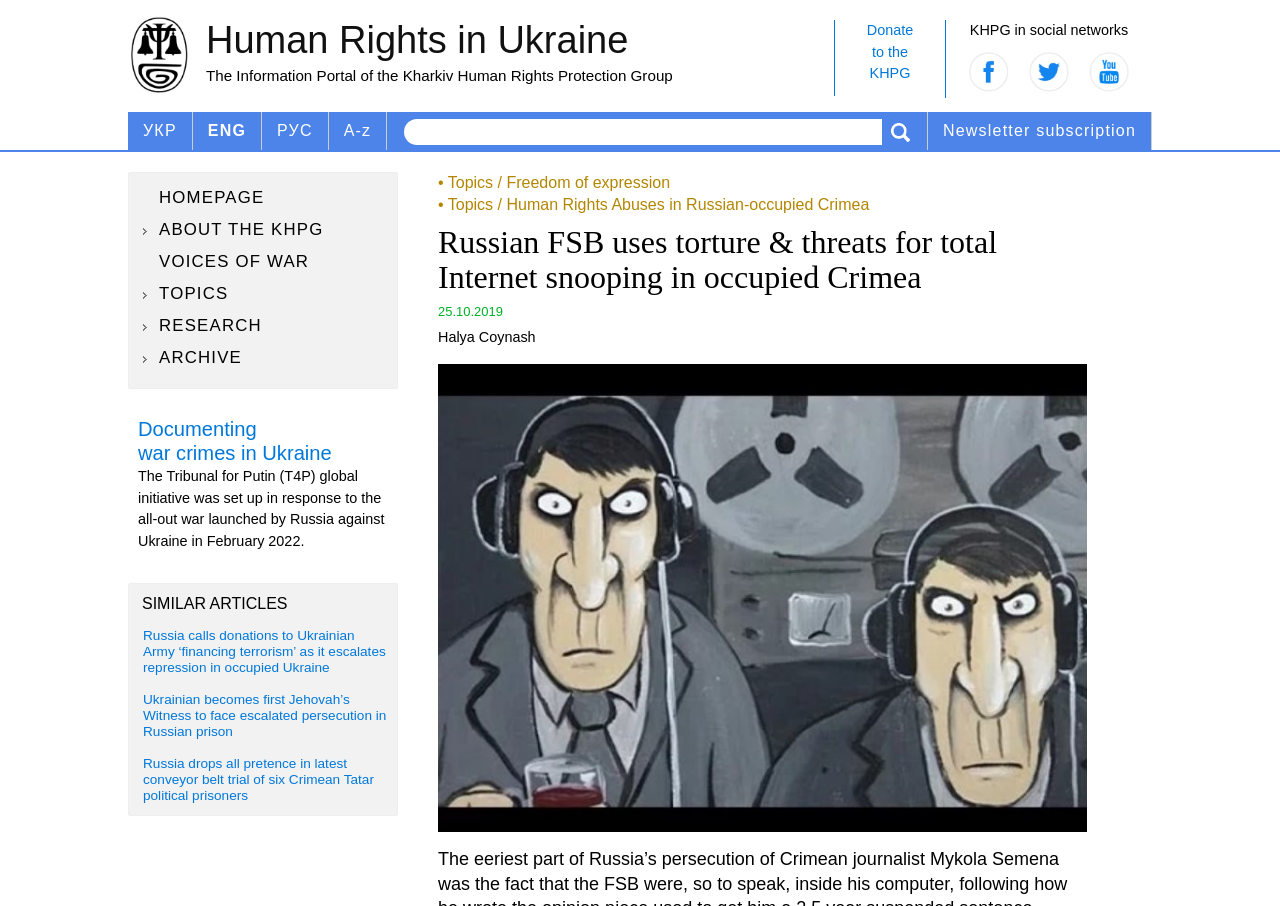Using the information from the screenshot, answer the following question thoroughly:
What is the date of the article?

I found a static text '25.10.2019', which suggests that it is the date of the article.